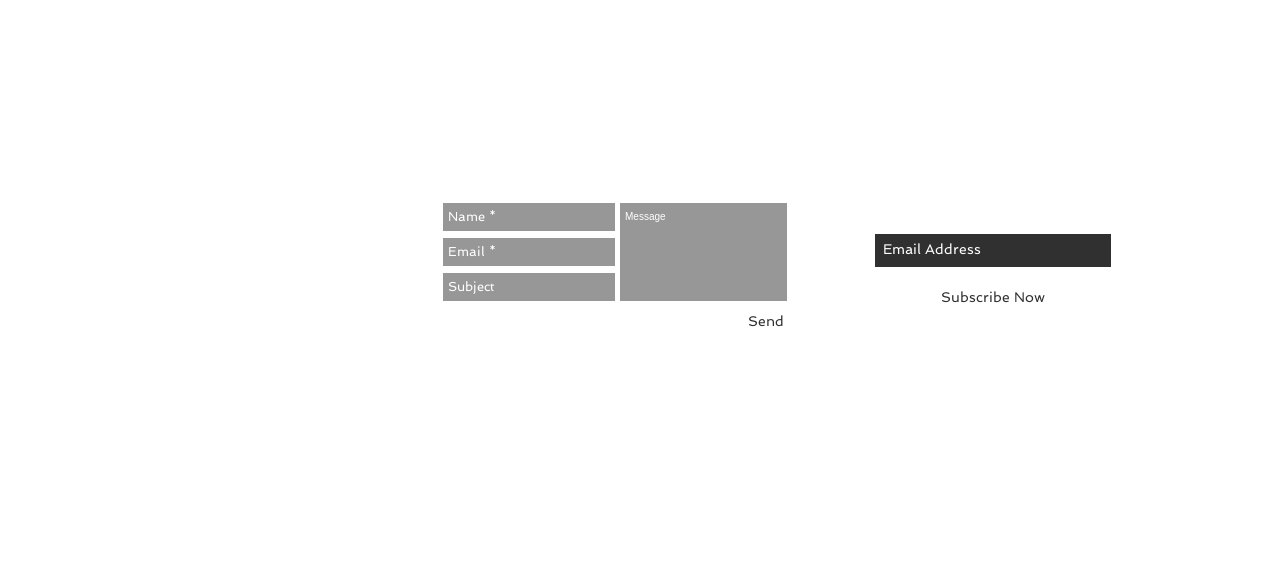Determine the bounding box coordinates of the section to be clicked to follow the instruction: "Open Facebook". The coordinates should be given as four float numbers between 0 and 1, formatted as [left, top, right, bottom].

[0.208, 0.688, 0.239, 0.759]